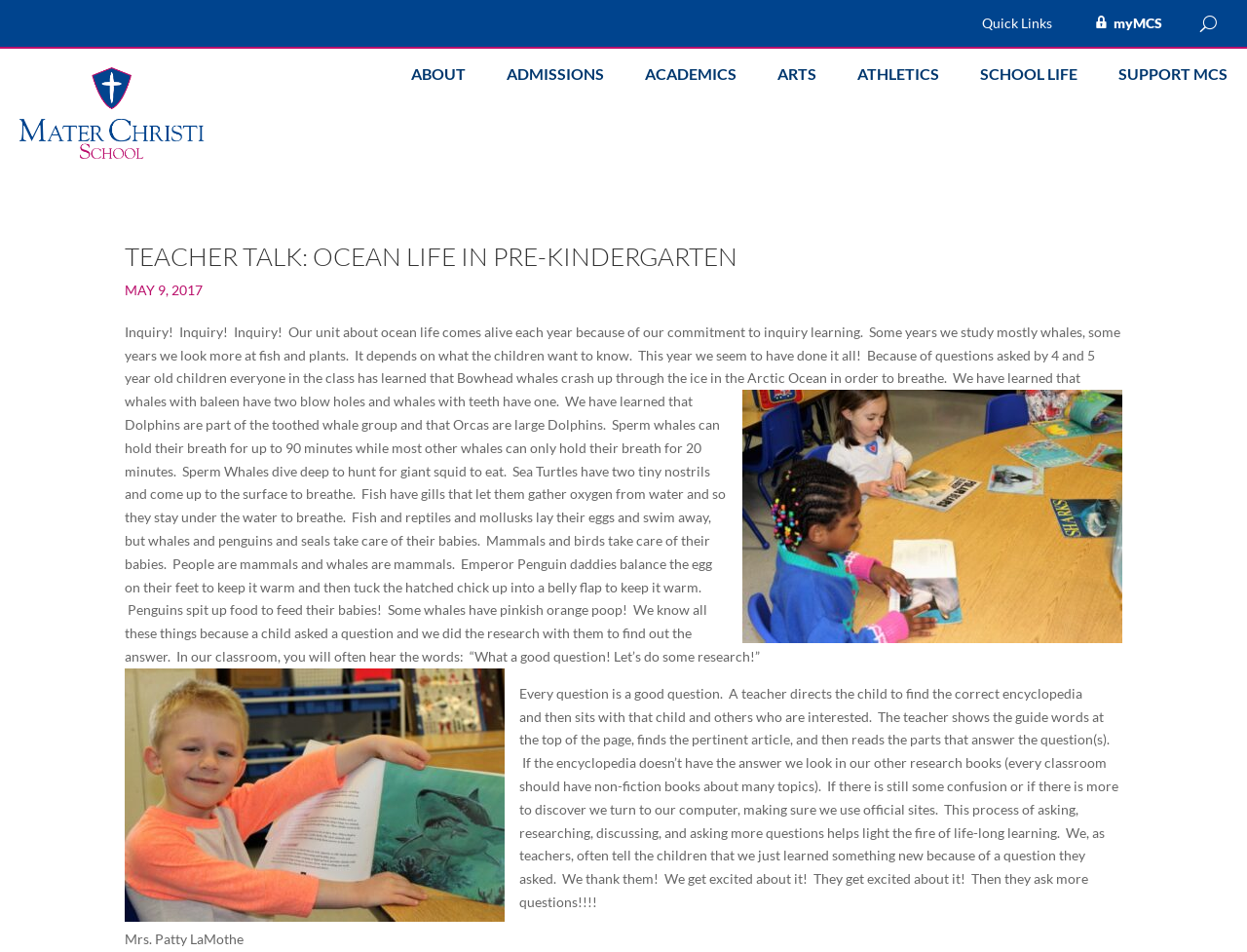Please provide a brief answer to the following inquiry using a single word or phrase:
What is the method of research used in the classroom?

Asking questions and finding answers in encyclopedias and official websites